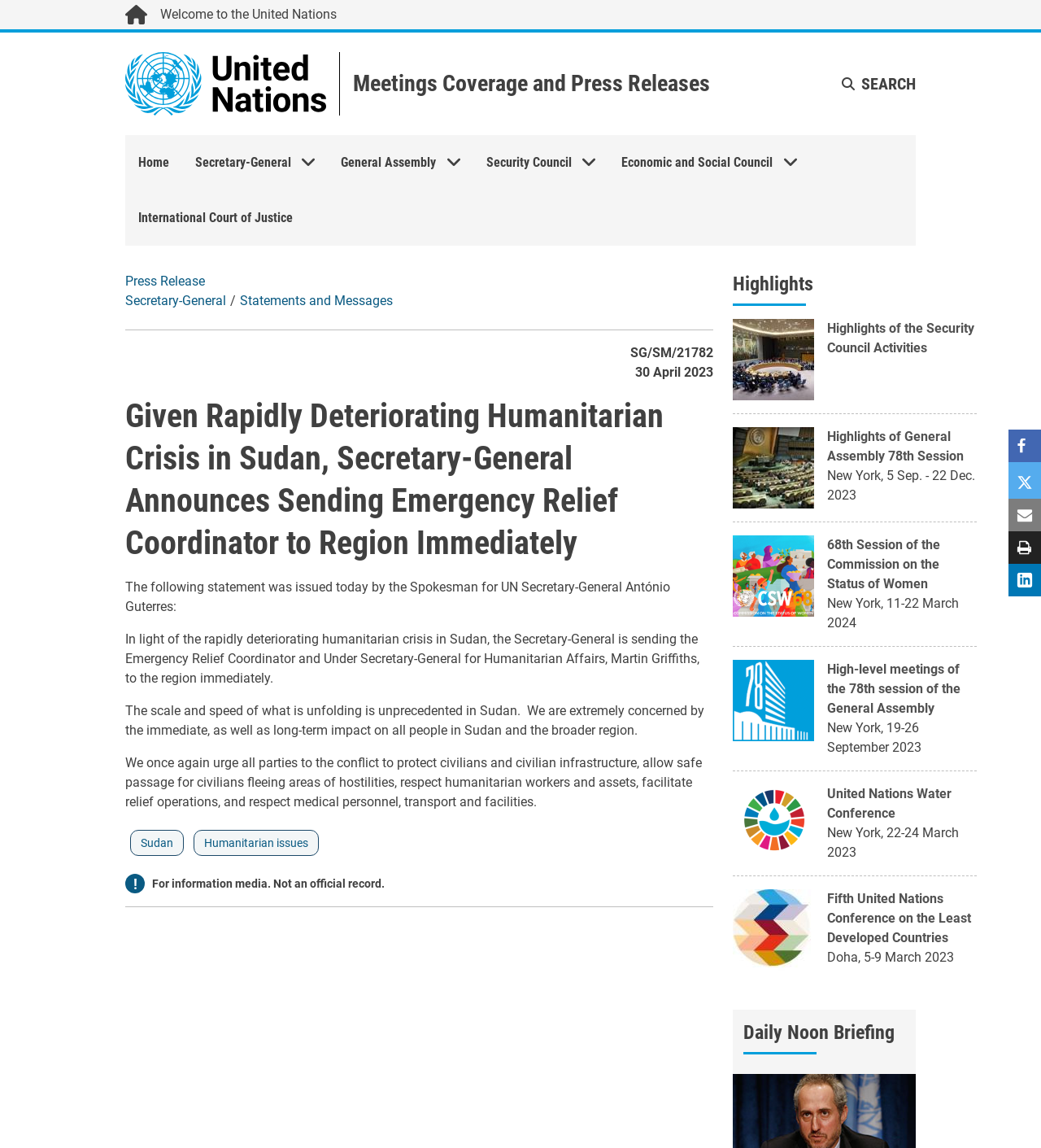Show the bounding box coordinates of the element that should be clicked to complete the task: "Read the 'Press Release'".

[0.12, 0.238, 0.197, 0.252]